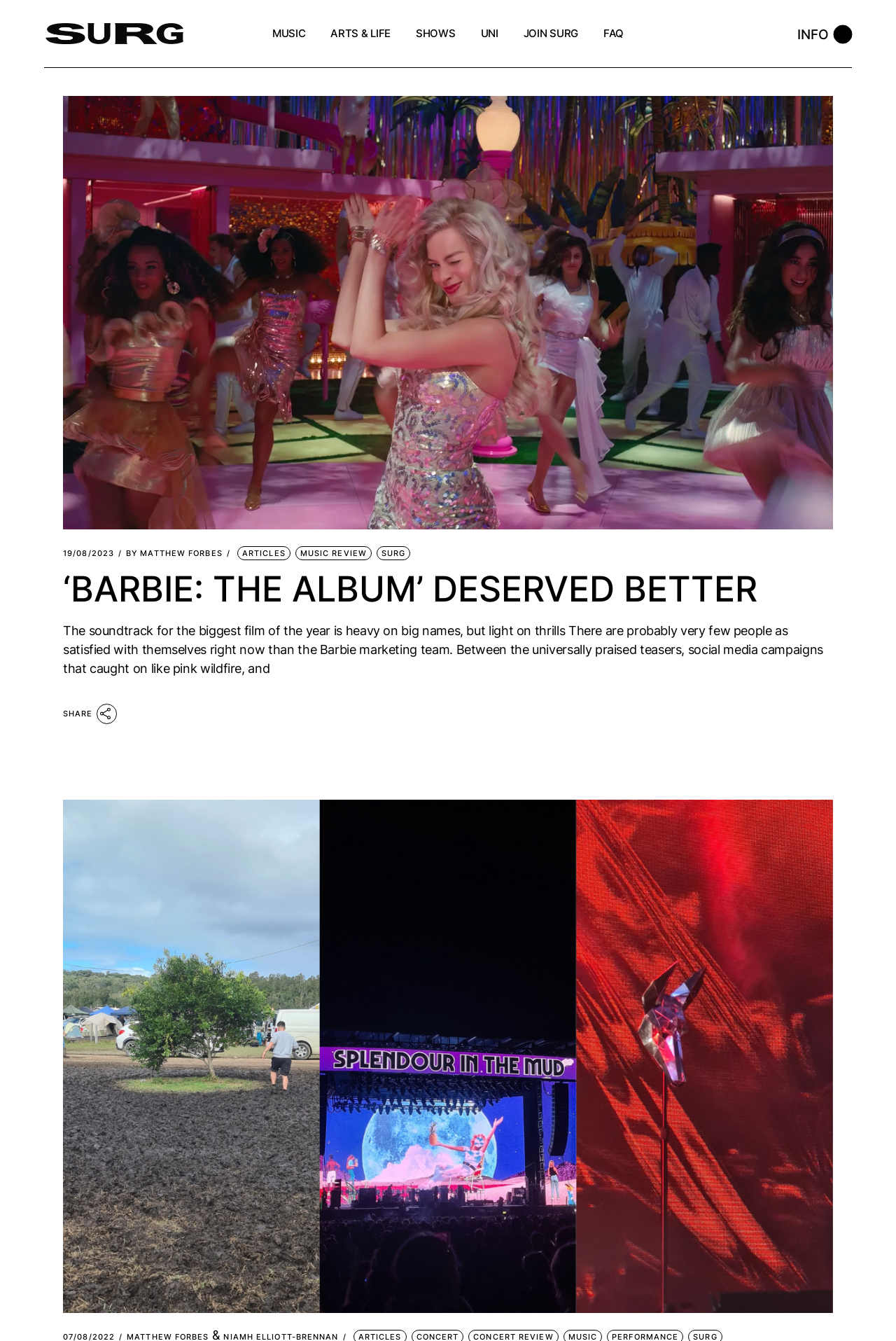Please specify the bounding box coordinates for the clickable region that will help you carry out the instruction: "View FAQ".

[0.673, 0.0, 0.696, 0.05]